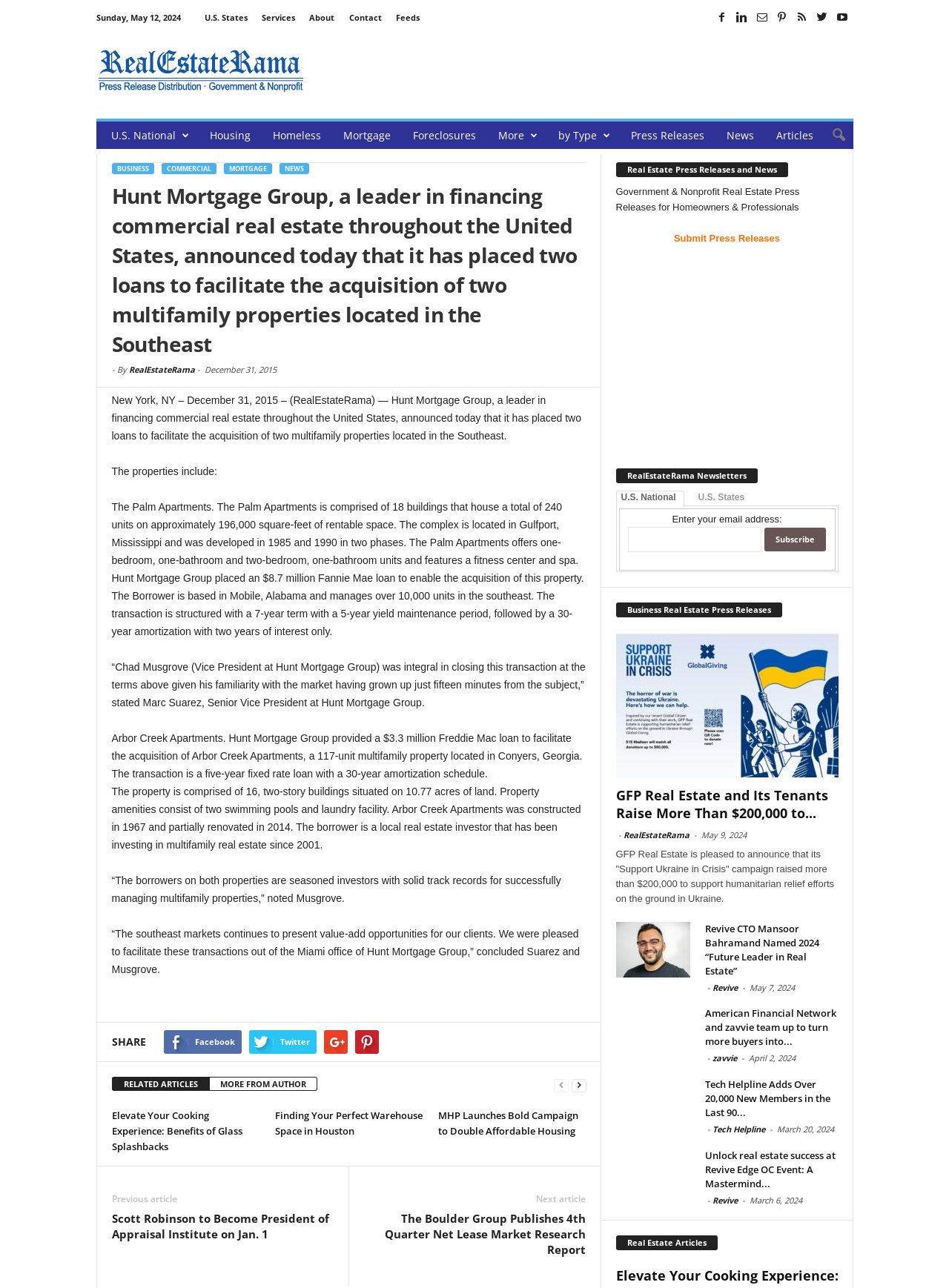Identify the bounding box coordinates for the region to click in order to carry out this instruction: "Click on the CLAIMDREAM link". Provide the coordinates using four float numbers between 0 and 1, formatted as [left, top, right, bottom].

None